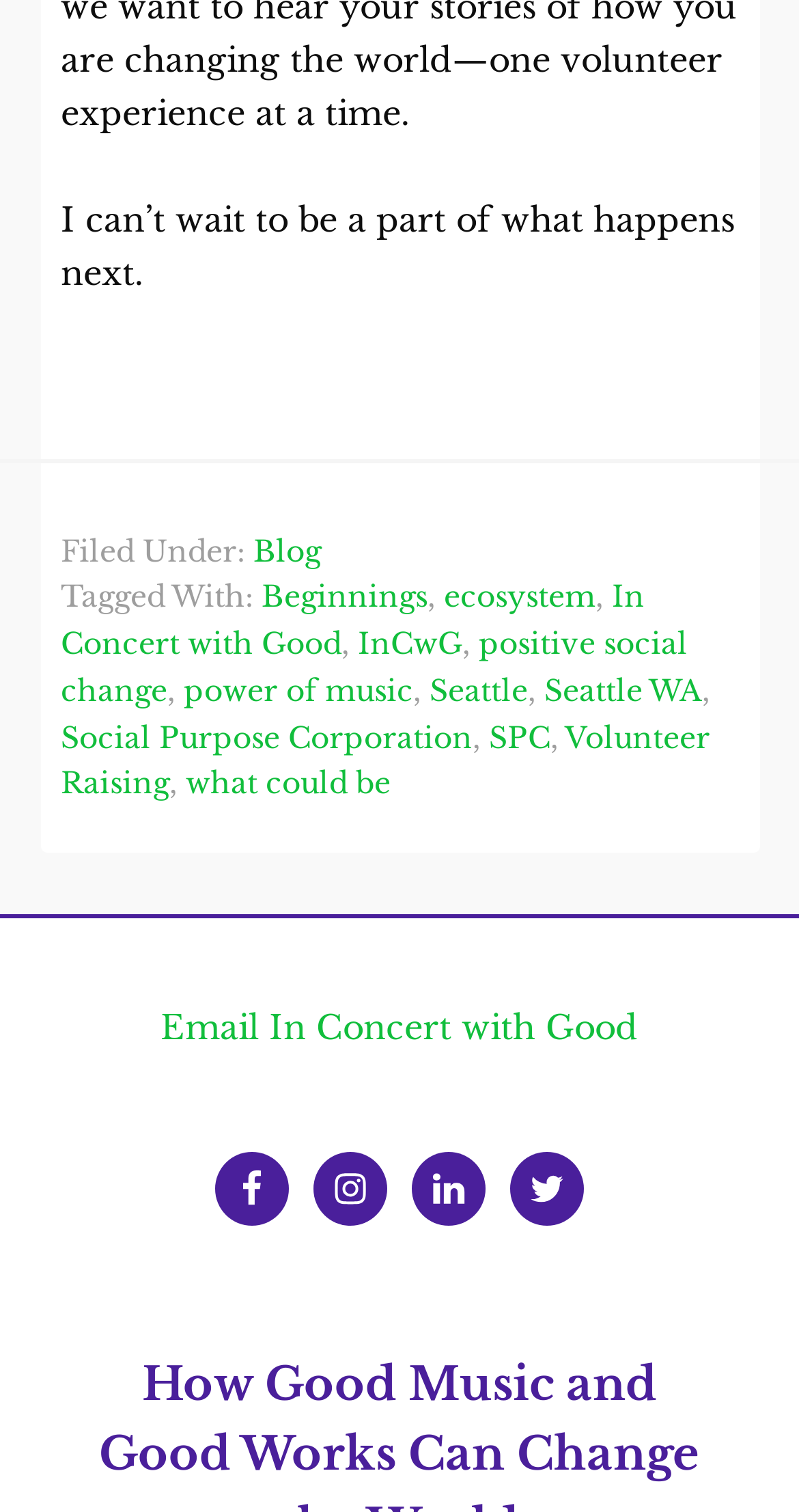What is the name of the organization mentioned on the webpage?
We need a detailed and meticulous answer to the question.

The organization mentioned on the webpage is 'In Concert with Good', which is mentioned in the footer section. It is a link element with ID 233.